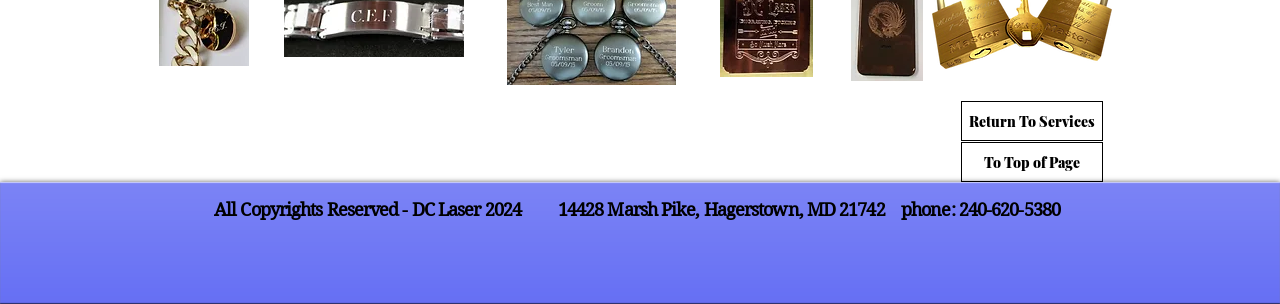Please specify the bounding box coordinates in the format (top-left x, top-left y, bottom-right x, bottom-right y), with values ranging from 0 to 1. Identify the bounding box for the UI component described as follows: To Top of Page

[0.751, 0.467, 0.862, 0.599]